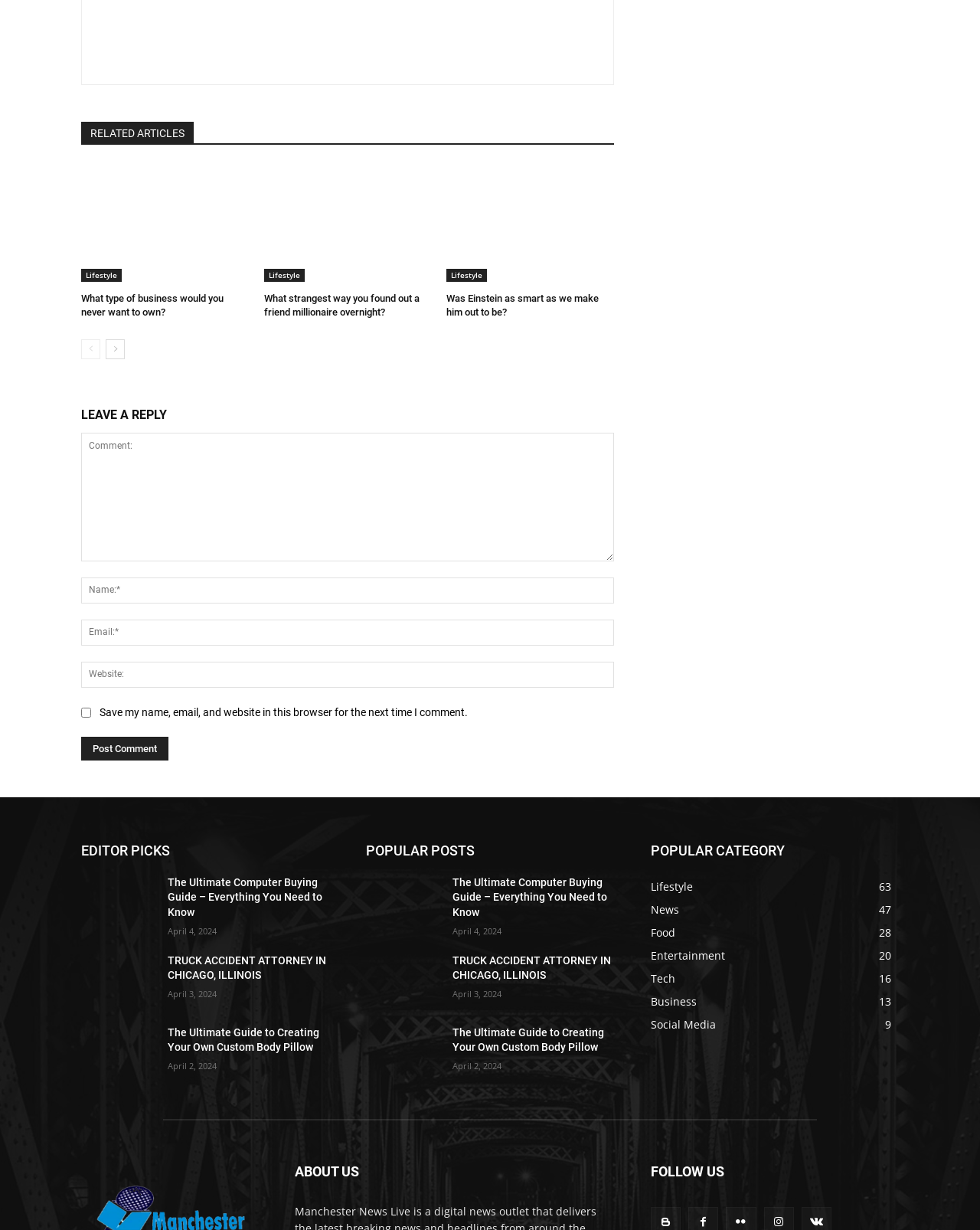Specify the bounding box coordinates of the element's region that should be clicked to achieve the following instruction: "Search for a topic". The bounding box coordinates consist of four float numbers between 0 and 1, in the format [left, top, right, bottom].

None